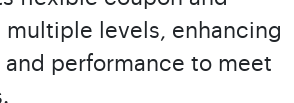Respond to the question with just a single word or phrase: 
What is the emphasis of the architecture?

Modularity and flexibility